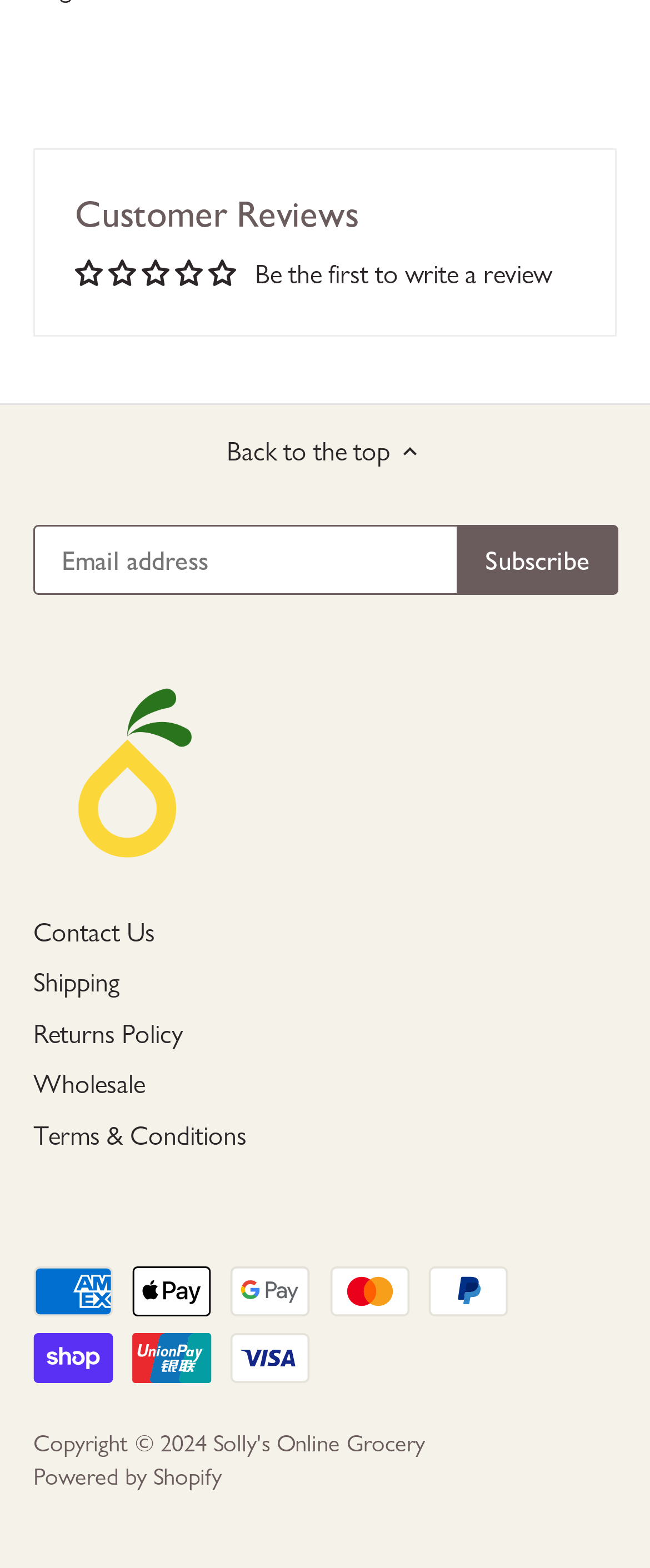What is the average rating of the product?
Kindly answer the question with as much detail as you can.

The average rating of the product is 0.00 stars, which is indicated by the image 'Average rating is 0.00 stars' with the bounding box coordinates [0.115, 0.163, 0.362, 0.188]